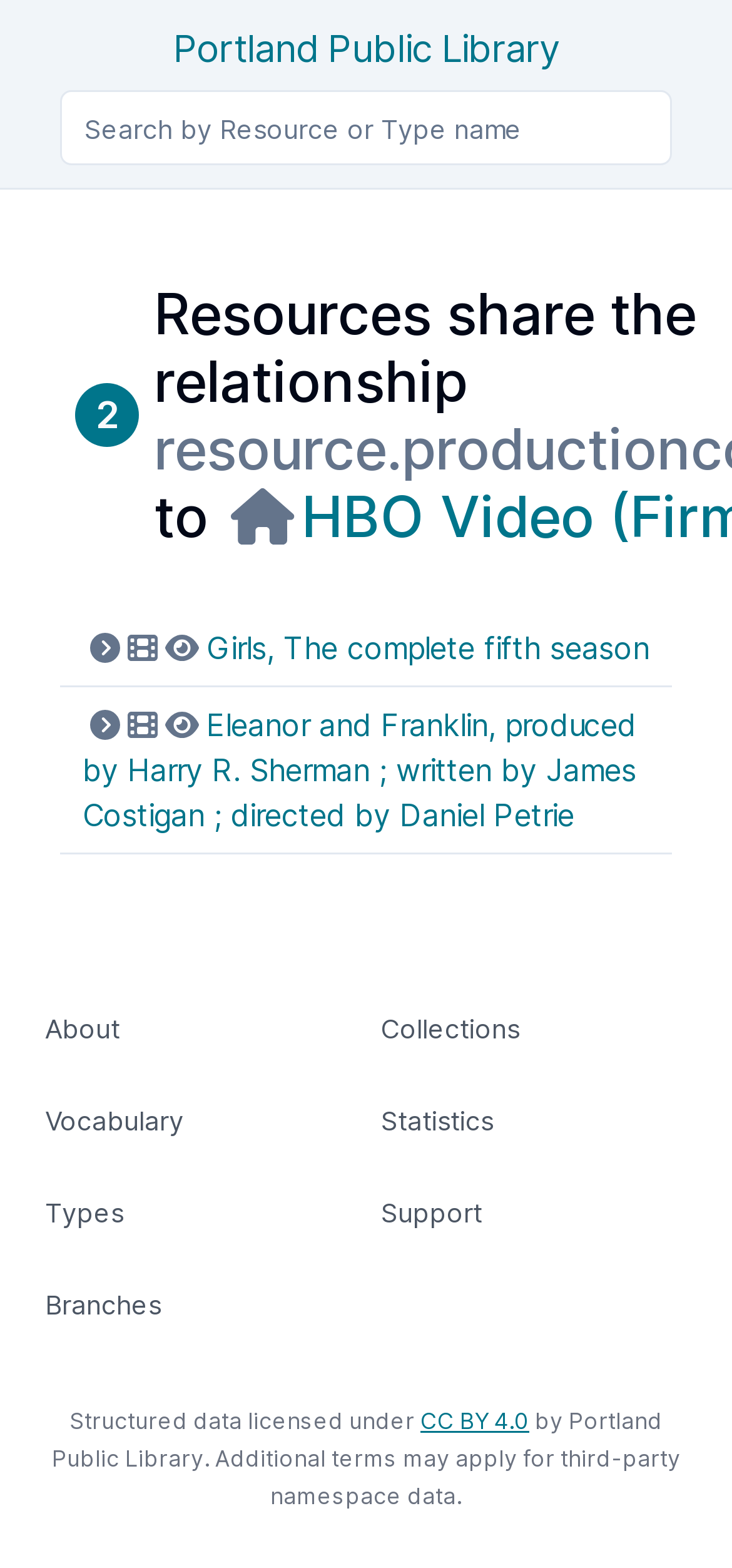Predict the bounding box of the UI element based on the description: "APEX-plugins". The coordinates should be four float numbers between 0 and 1, formatted as [left, top, right, bottom].

None